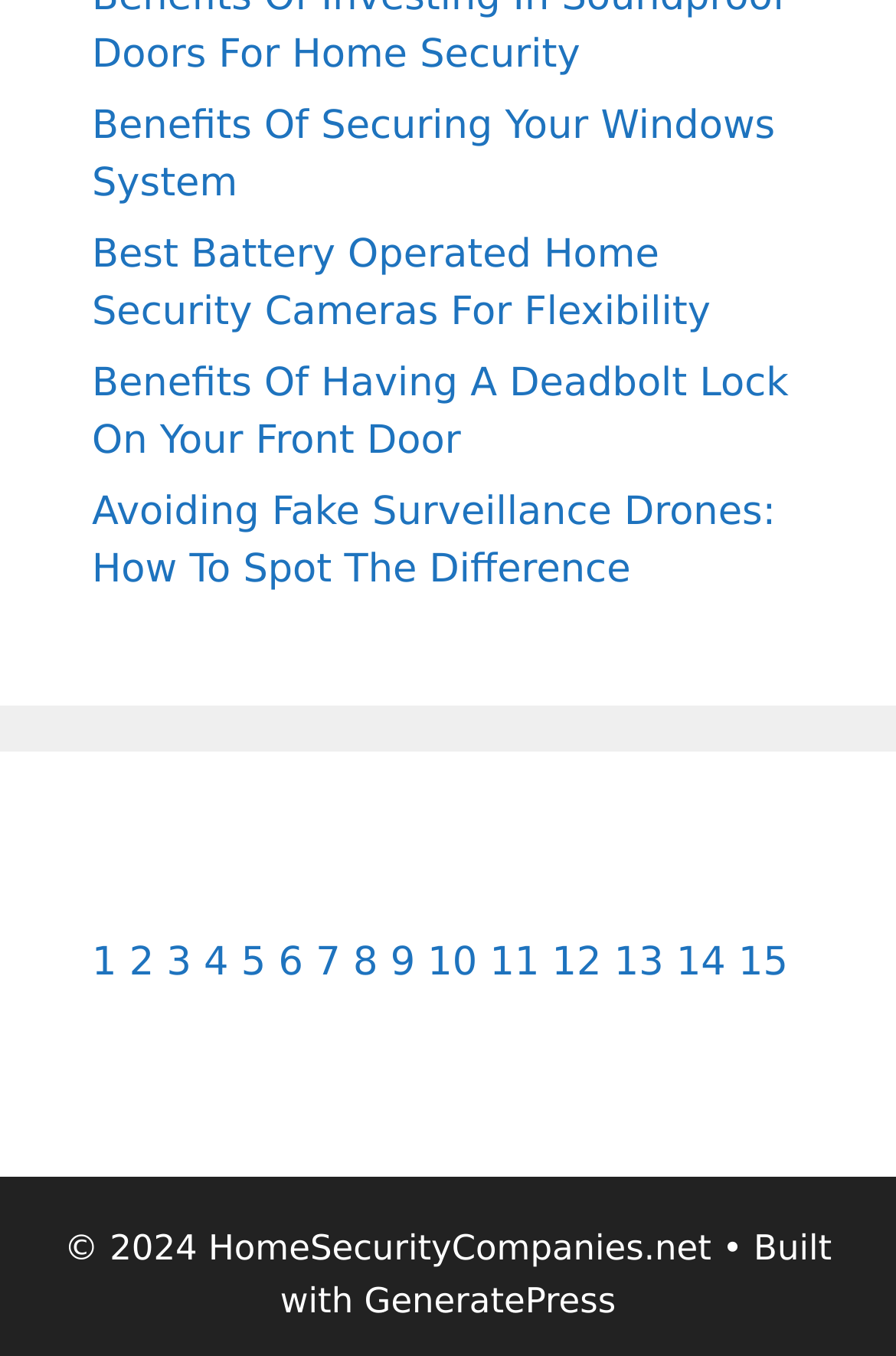Specify the bounding box coordinates of the element's area that should be clicked to execute the given instruction: "Click on the link to learn about benefits of having a deadbolt lock on your front door". The coordinates should be four float numbers between 0 and 1, i.e., [left, top, right, bottom].

[0.103, 0.266, 0.88, 0.343]